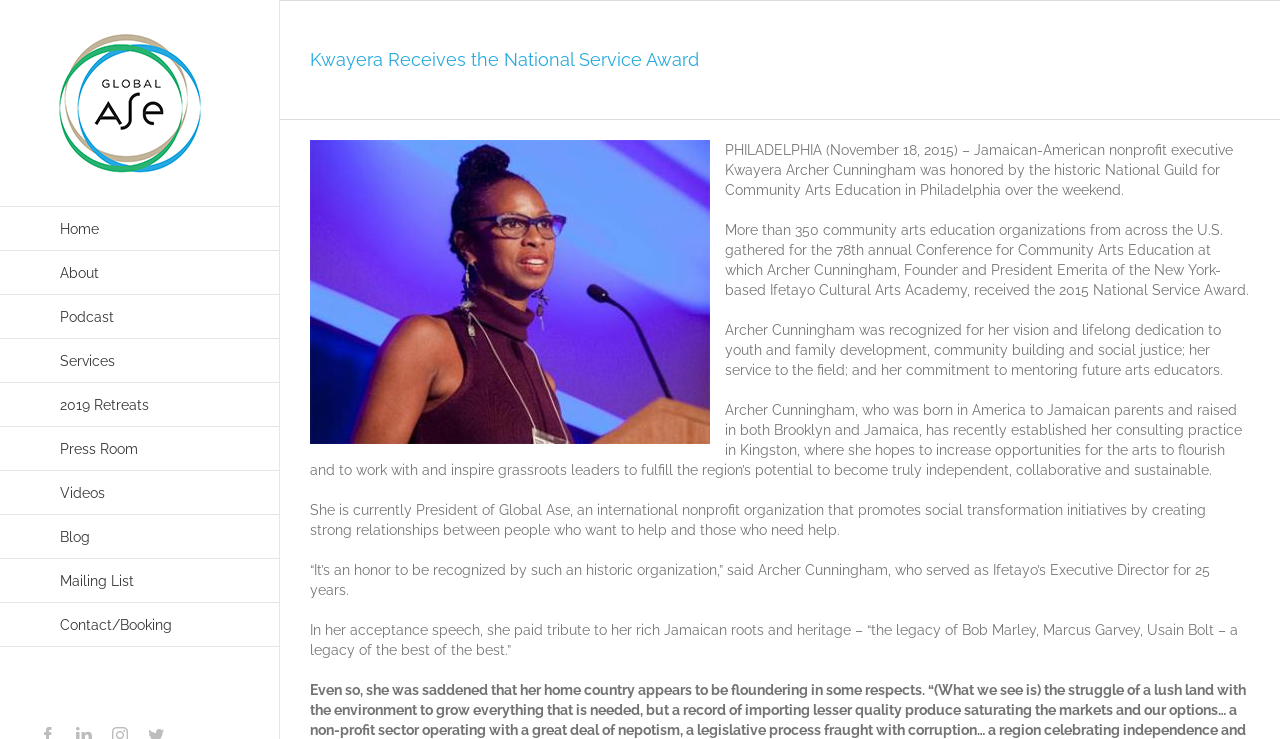What is the name of the award Kwayera Archer Cunningham received?
Using the information from the image, provide a comprehensive answer to the question.

Based on the webpage content, Kwayera Archer Cunningham was honored by the historic National Guild for Community Arts Education in Philadelphia over the weekend, and she received the 2015 National Service Award.